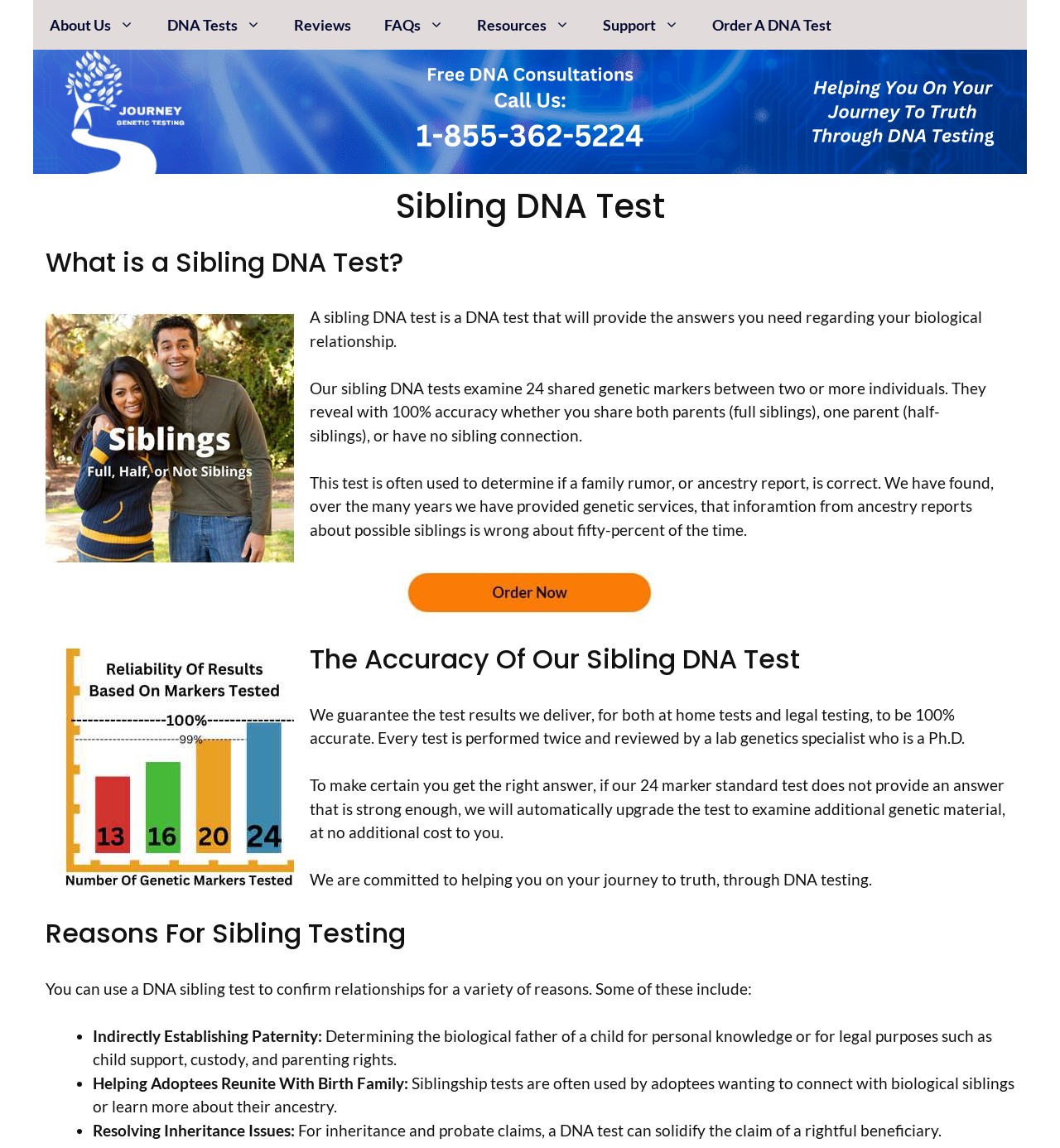Please extract the webpage's main title and generate its text content.

Sibling DNA Test